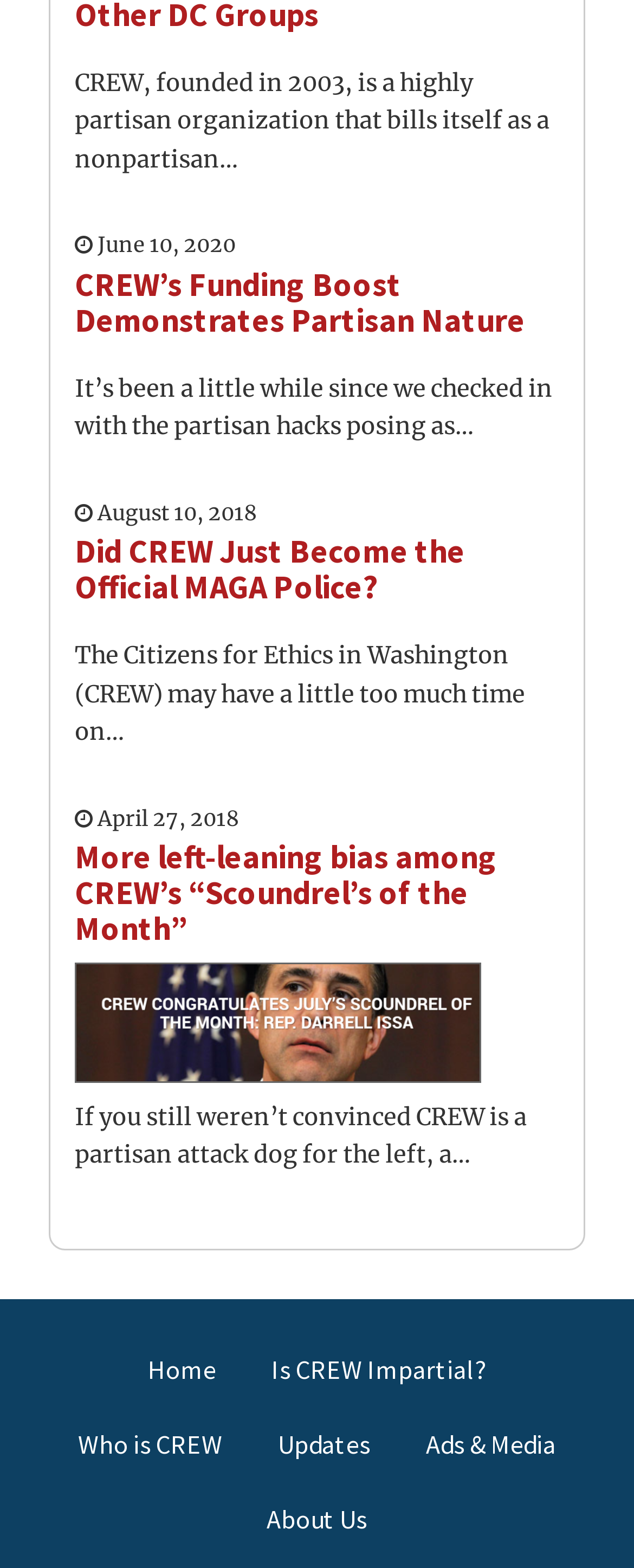Identify the bounding box of the HTML element described as: "Ads & Media".

[0.633, 0.897, 0.915, 0.945]